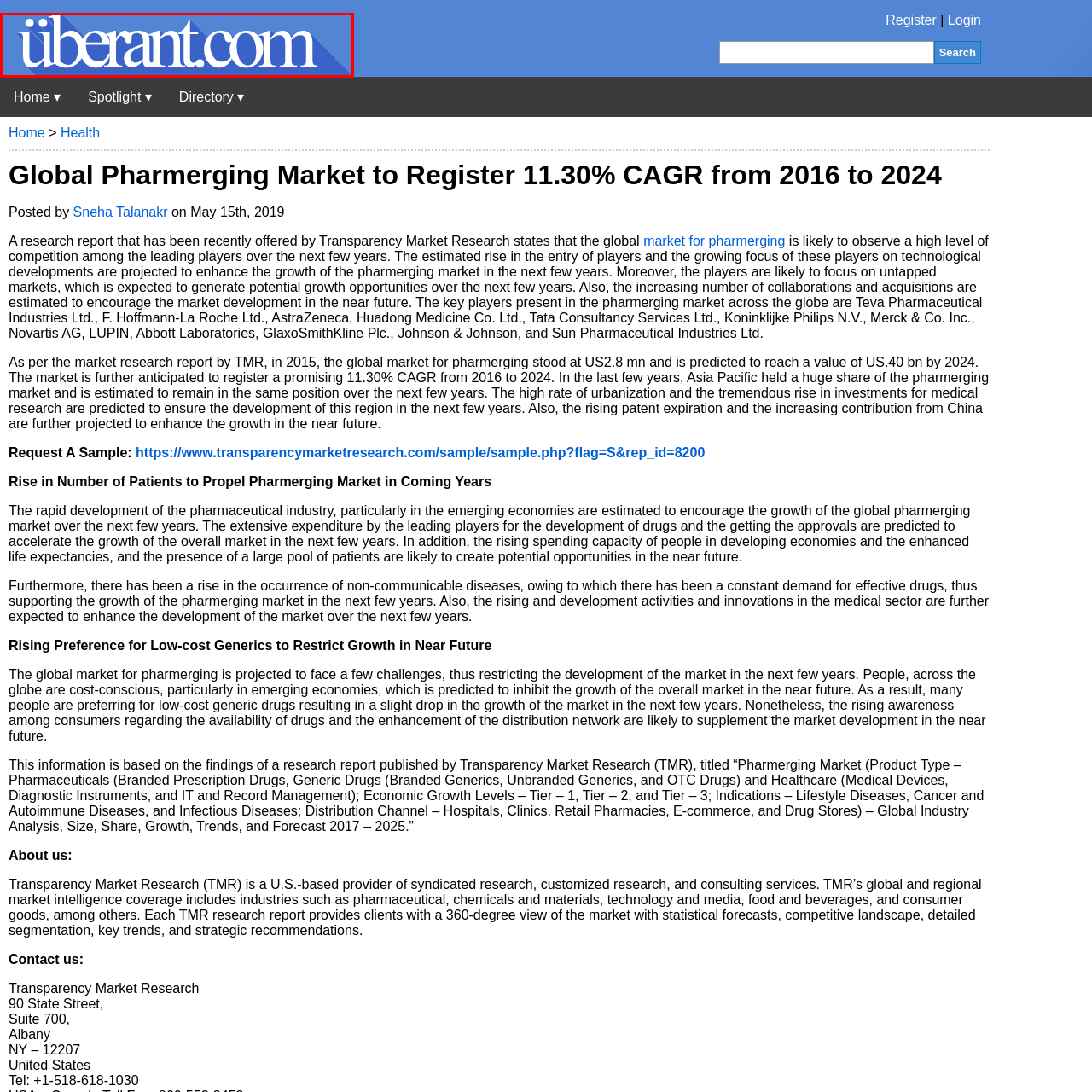Detail the contents of the image within the red outline in an elaborate manner.

The image features the logo of "übertant.com," prominently displayed against a blue background. The logo's design emphasizes a modern, sleek font, highlighting the brand's identity with its distinctive use of the umlaut over the letter "u." This visual element adds a unique flair, setting the logo apart in a digital space. The overall aesthetic resonates with contemporary design trends, suggesting a focus on clarity and accessibility. As part of the website's header, this logo likely serves as a gateway for users to access a range of services or information related to the platform.